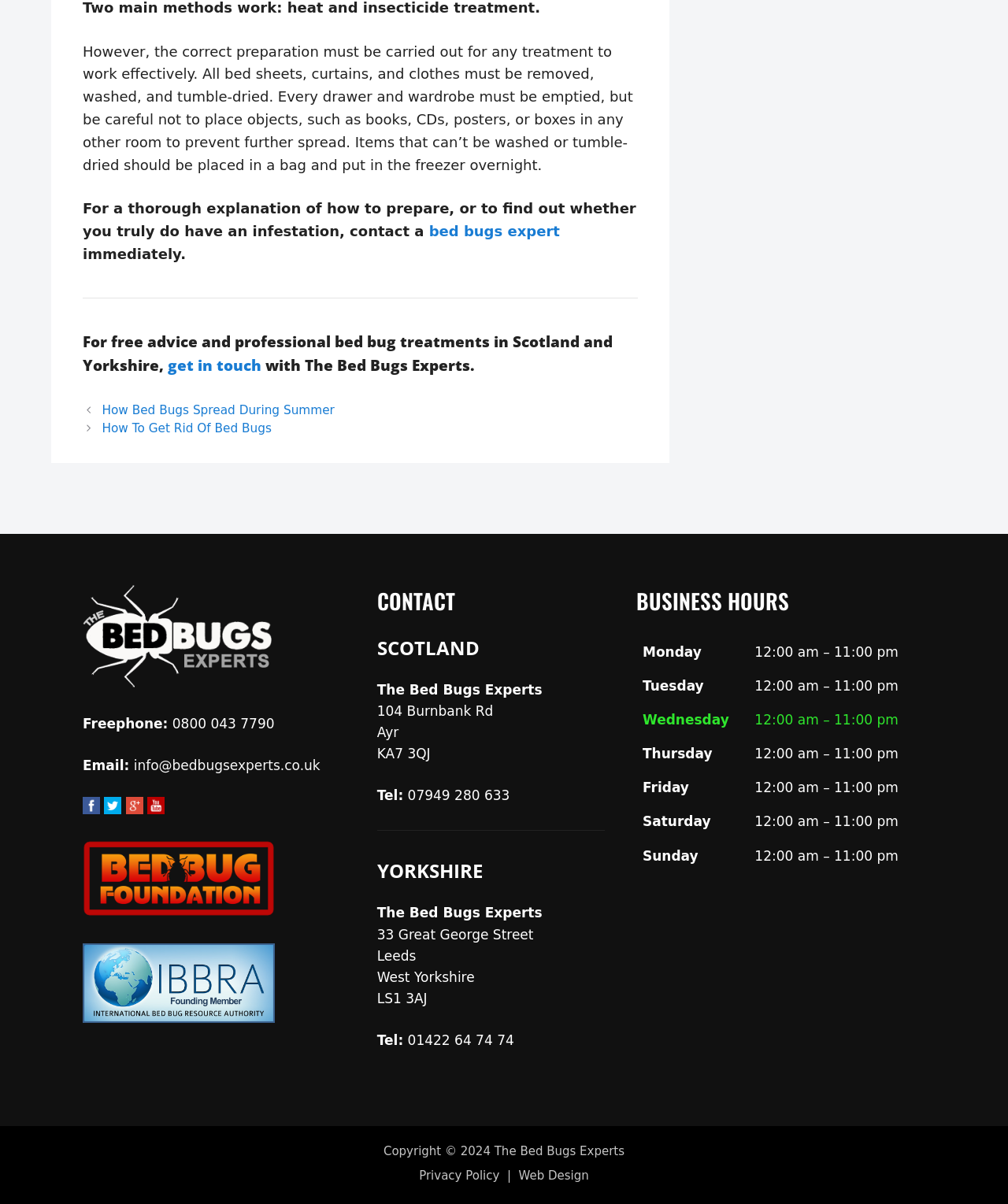Examine the screenshot and answer the question in as much detail as possible: What is the email address to contact The Bed Bugs Experts?

The email address can be found in the CONTACT section of the webpage, listed as 'Email: info@bedbugsexperts.co.uk'.